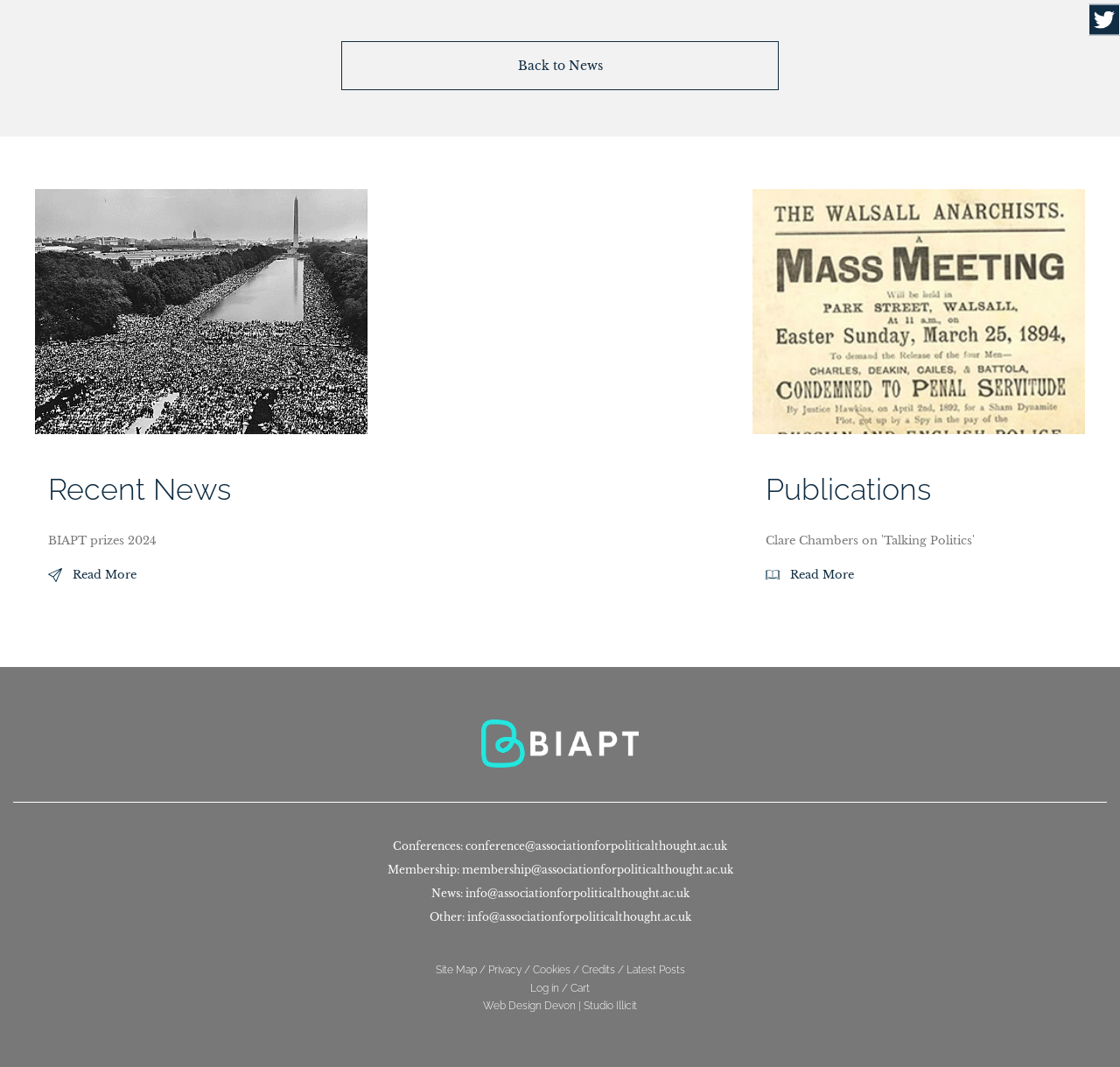Determine the bounding box coordinates (top-left x, top-left y, bottom-right x, bottom-right y) of the UI element described in the following text: Back to News

[0.305, 0.039, 0.695, 0.085]